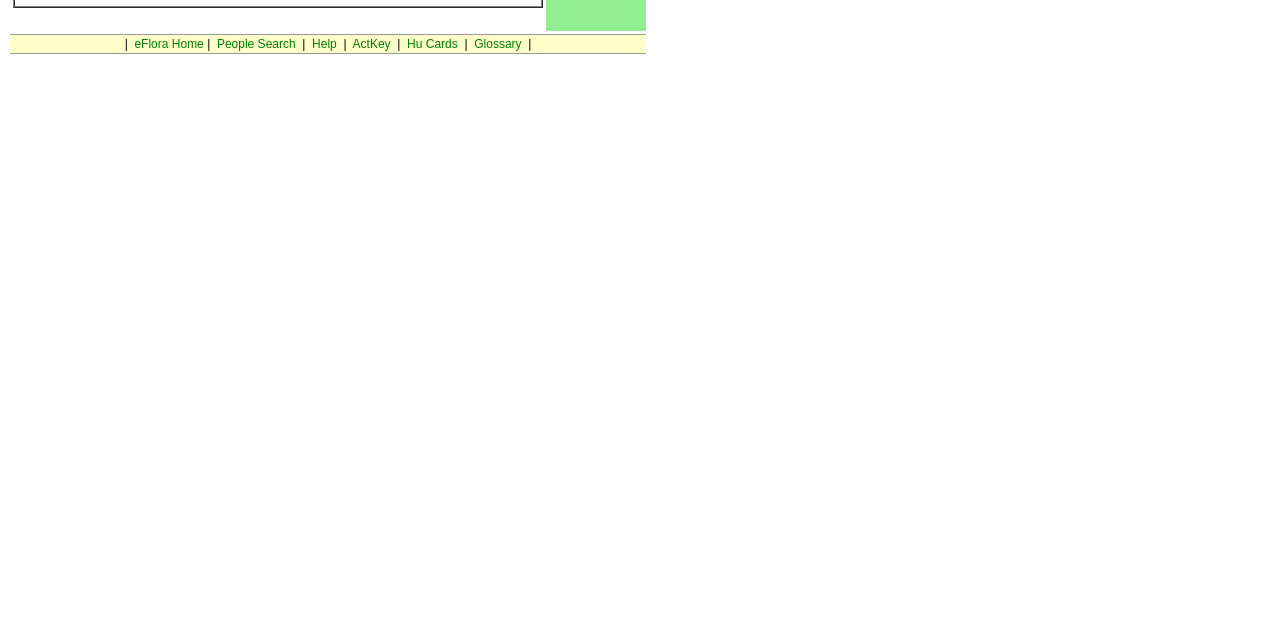Using the provided element description: "eFlora Home", identify the bounding box coordinates. The coordinates should be four floats between 0 and 1 in the order [left, top, right, bottom].

[0.105, 0.058, 0.159, 0.08]